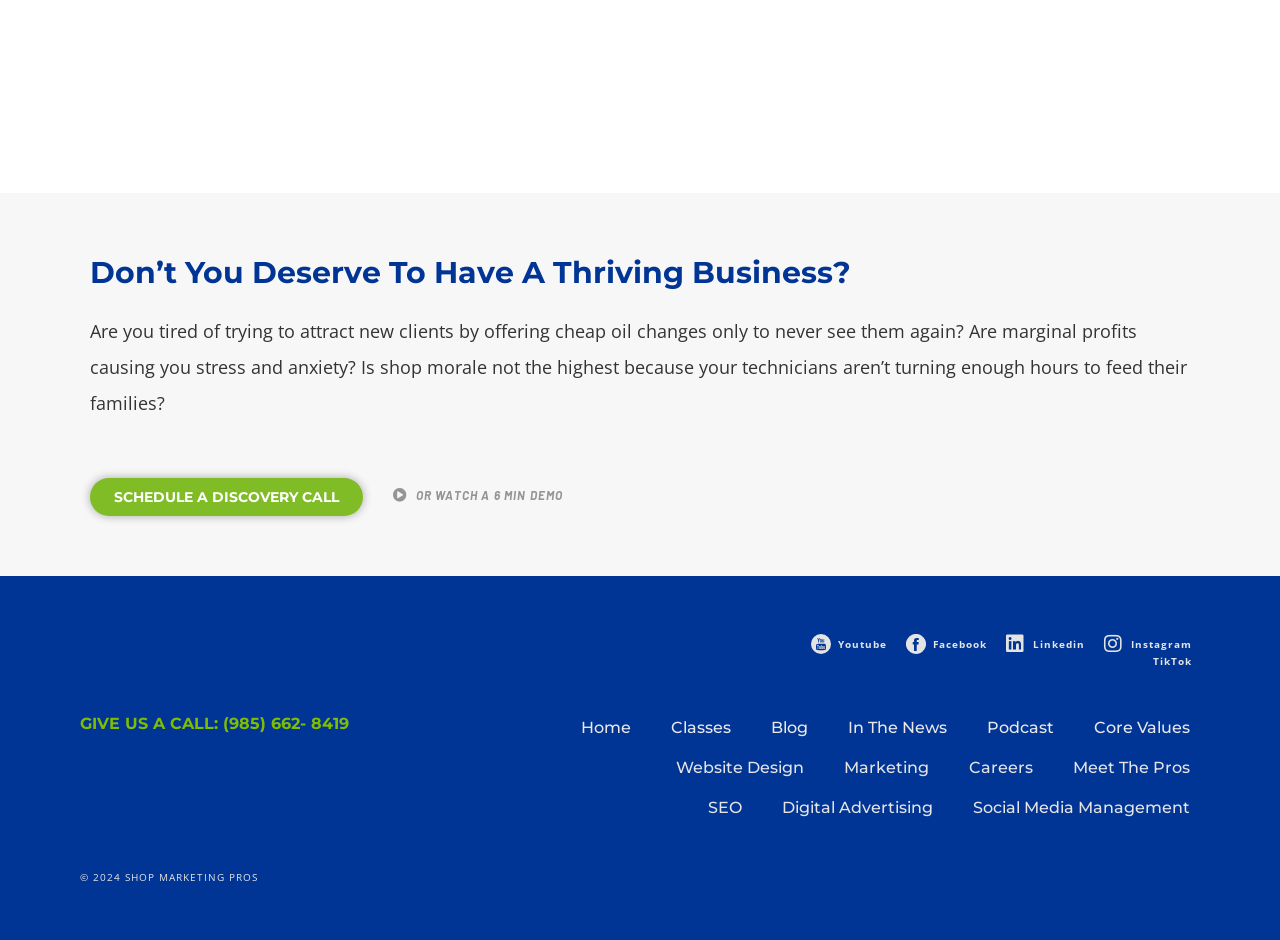Find the bounding box of the UI element described as: "Facebook". The bounding box coordinates should be given as four float values between 0 and 1, i.e., [left, top, right, bottom].

[0.706, 0.674, 0.771, 0.695]